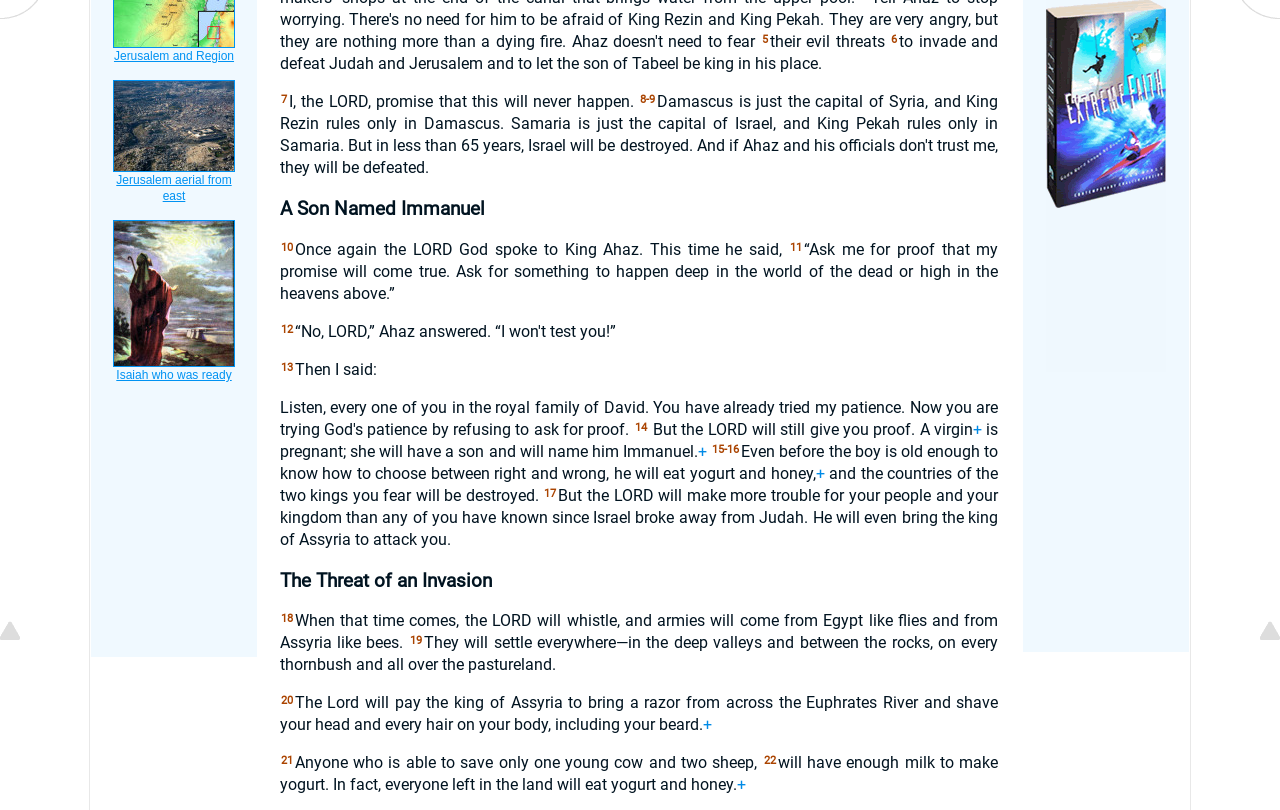Identify the bounding box of the UI component described as: "removals Edinburgh".

None